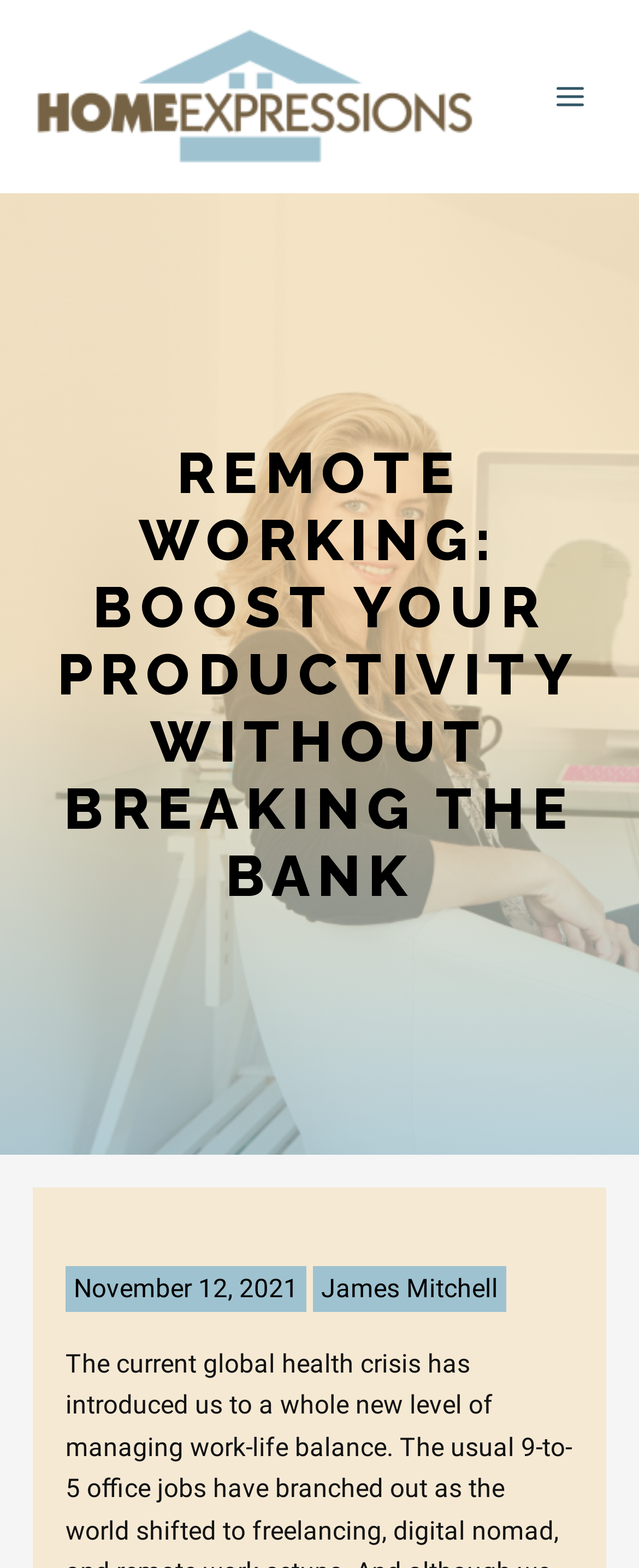Carefully examine the image and provide an in-depth answer to the question: What is the logo of the website?

I found the logo of the website by looking at the image element located at the top-left corner of the page, which is described as 'homeexpressions.net logo'.